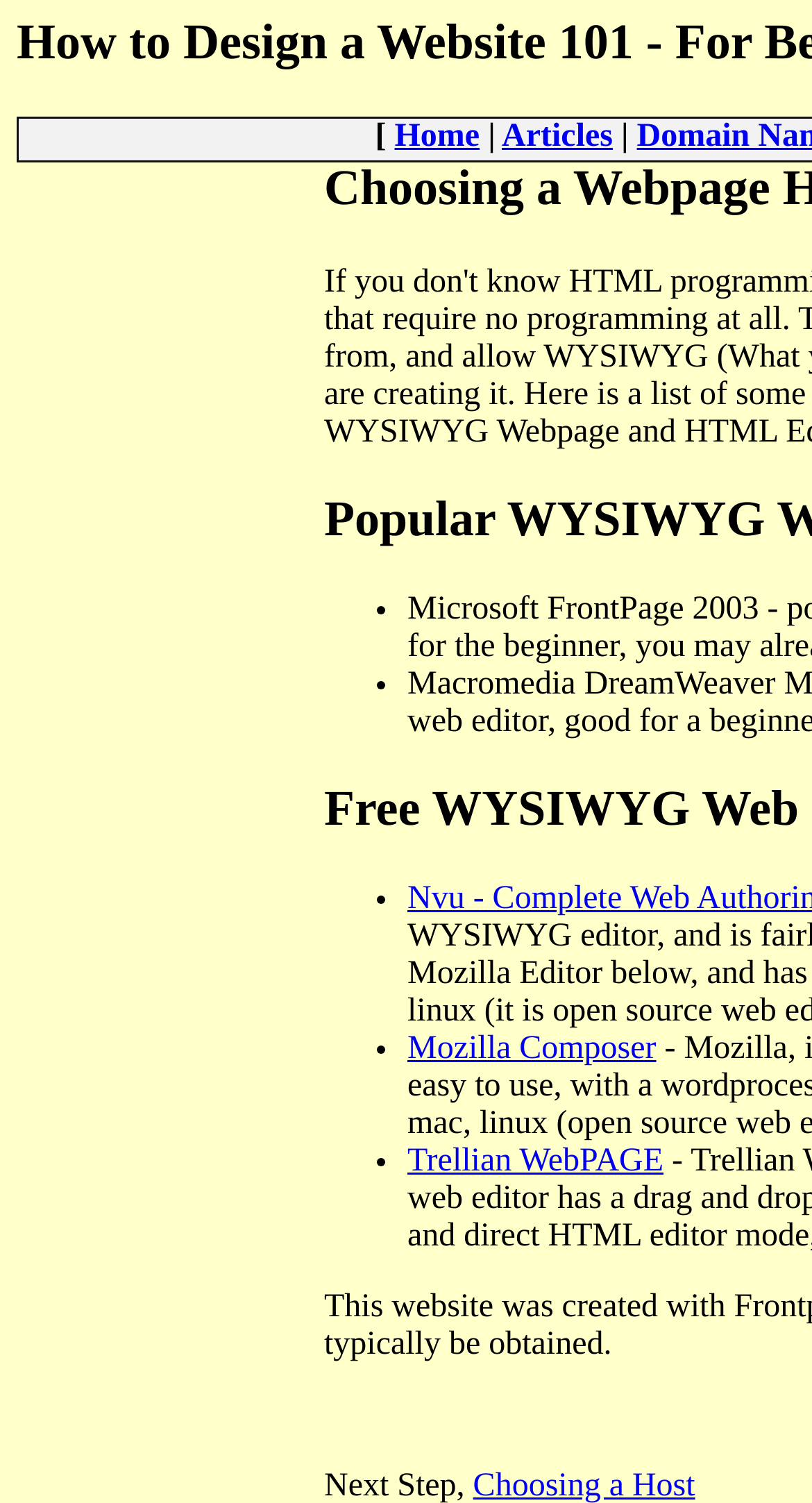Using the provided element description, identify the bounding box coordinates as (top-left x, top-left y, bottom-right x, bottom-right y). Ensure all values are between 0 and 1. Description: Choosing a Host

[0.583, 0.976, 0.856, 1.0]